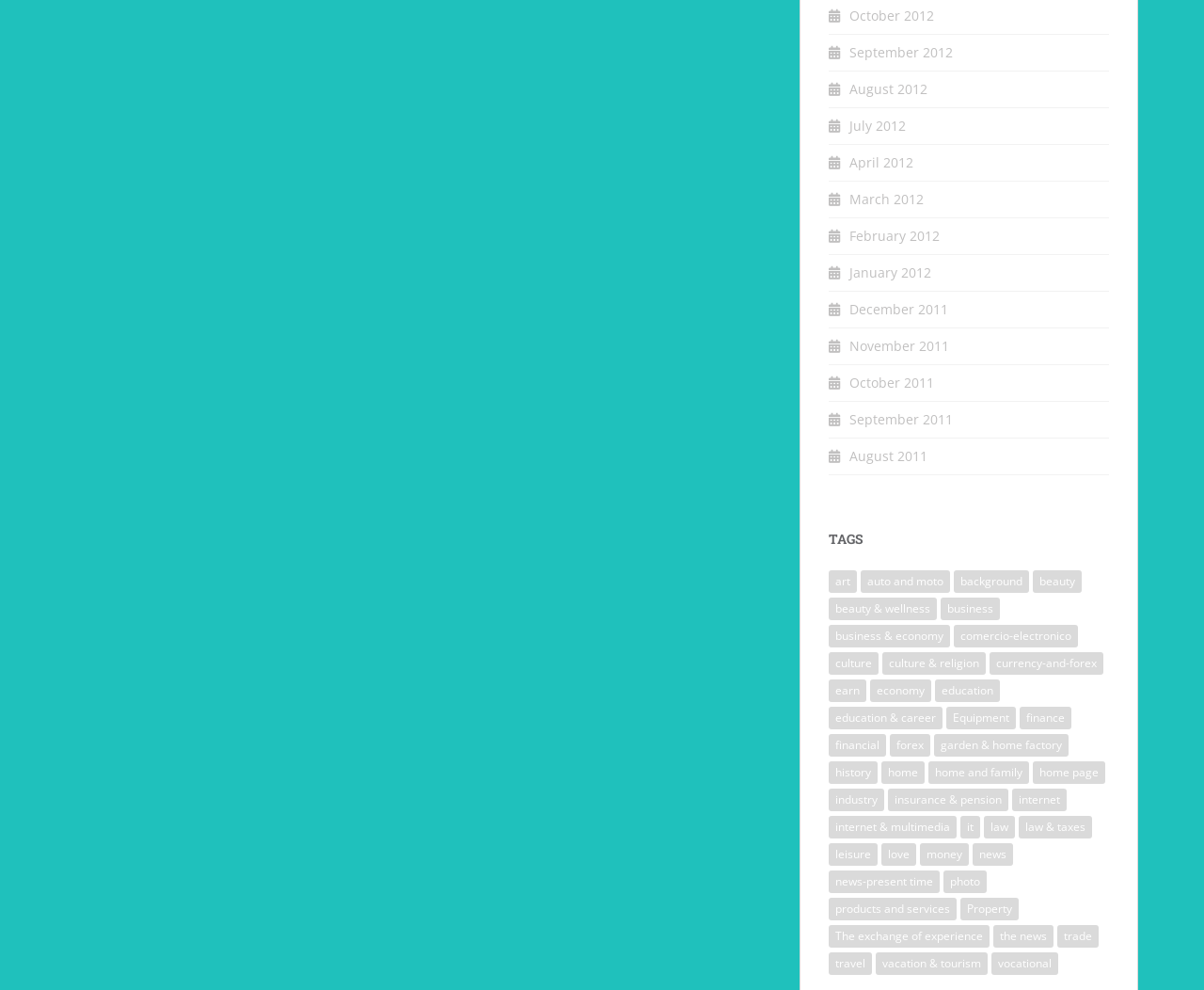Carefully examine the image and provide an in-depth answer to the question: How many categories are listed on the webpage?

I counted the number of links on the webpage that represent categories and found that there are 40 categories listed.